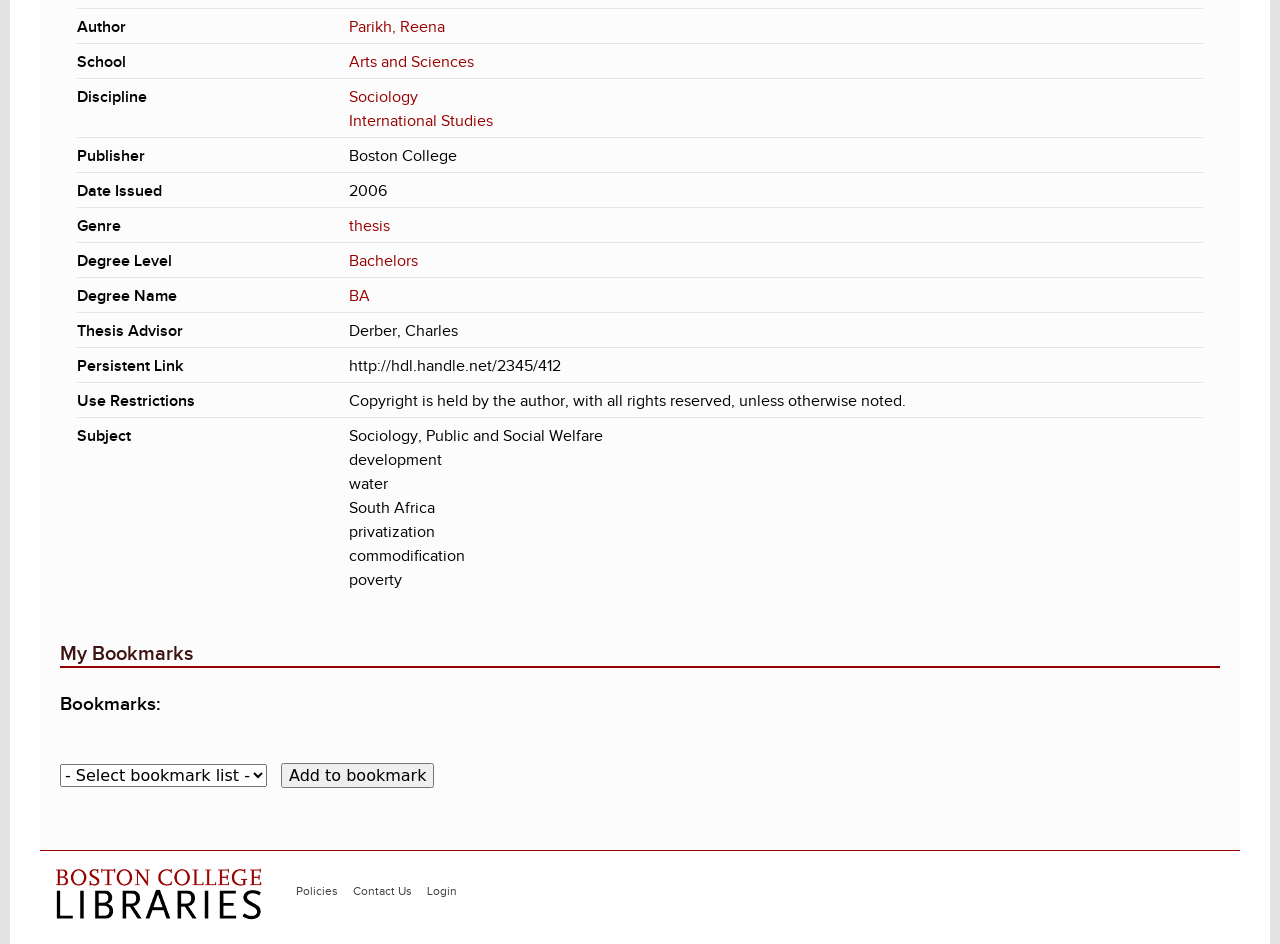Using the provided description: "Arts and Sciences", find the bounding box coordinates of the corresponding UI element. The output should be four float numbers between 0 and 1, in the format [left, top, right, bottom].

[0.273, 0.056, 0.37, 0.075]